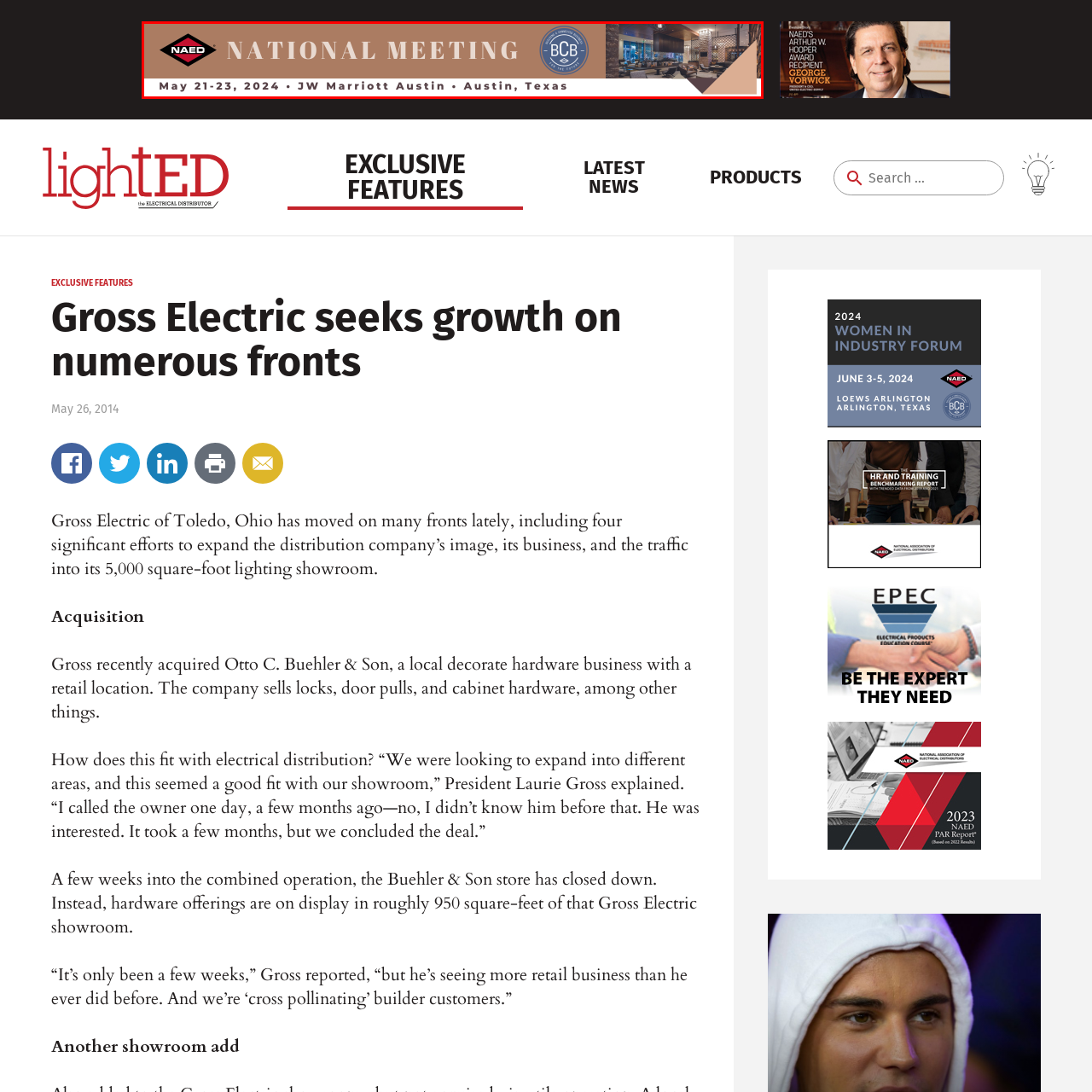Focus on the section marked by the red bounding box and reply with a single word or phrase: What is the logo located on the left side of the banner?

NAED logo